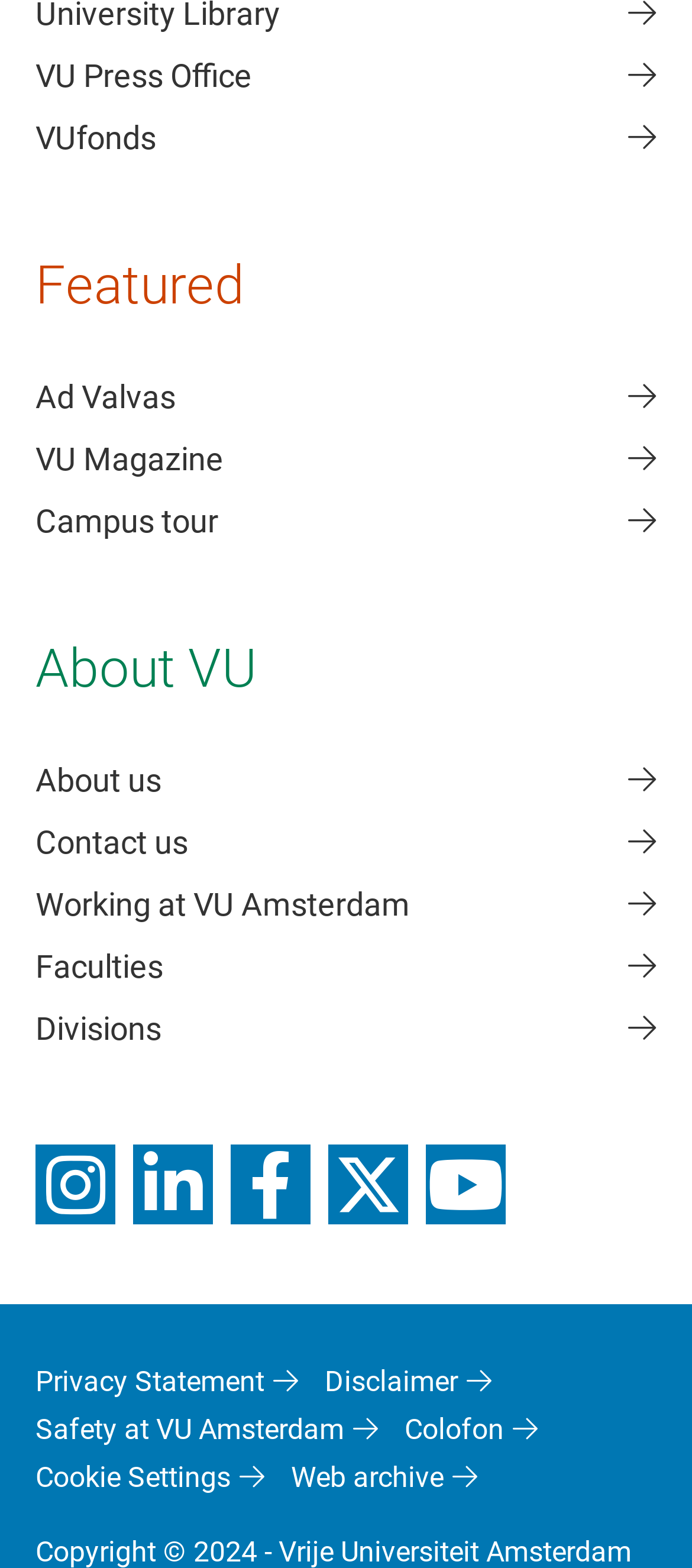What is the last link in the list at the bottom?
Please elaborate on the answer to the question with detailed information.

I looked at the list of links at the bottom of the webpage and found the last link, which is 'Web archive'.